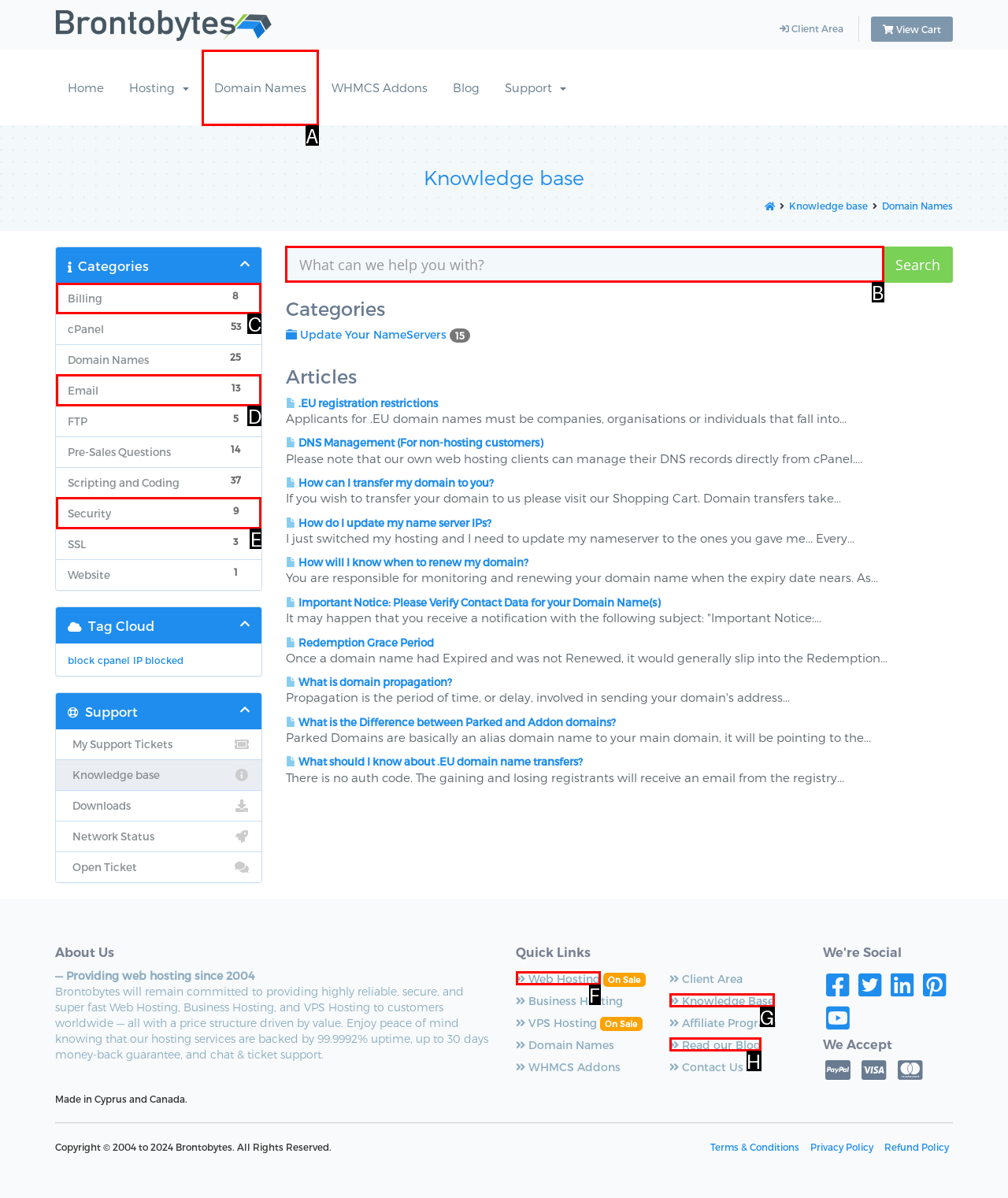Which lettered option should be clicked to achieve the task: Go to domain names category? Choose from the given choices.

A